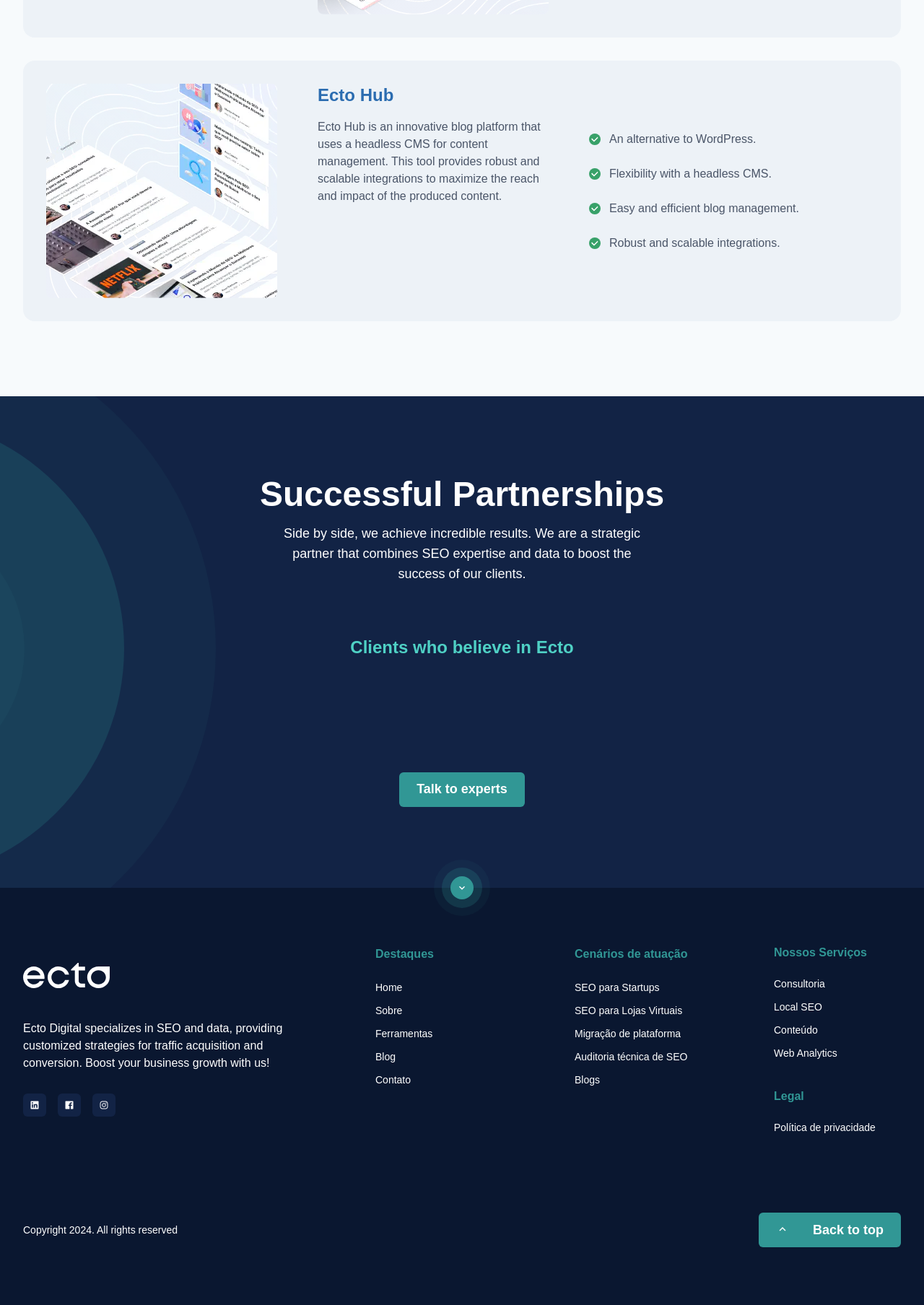Given the element description "Conteúdo" in the screenshot, predict the bounding box coordinates of that UI element.

[0.838, 0.784, 0.975, 0.795]